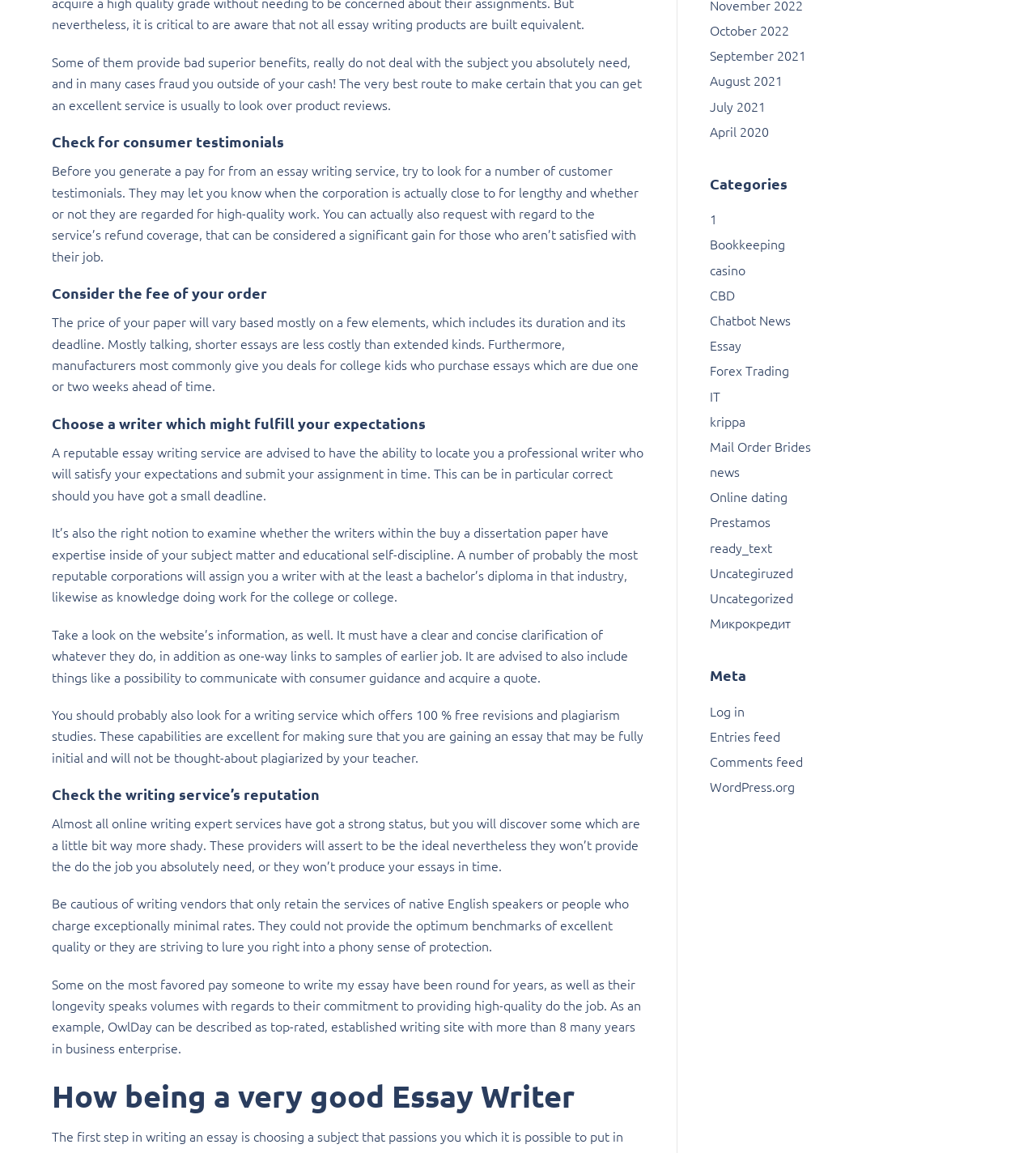Locate the bounding box of the UI element described by: "Entries feed" in the given webpage screenshot.

[0.685, 0.63, 0.753, 0.646]